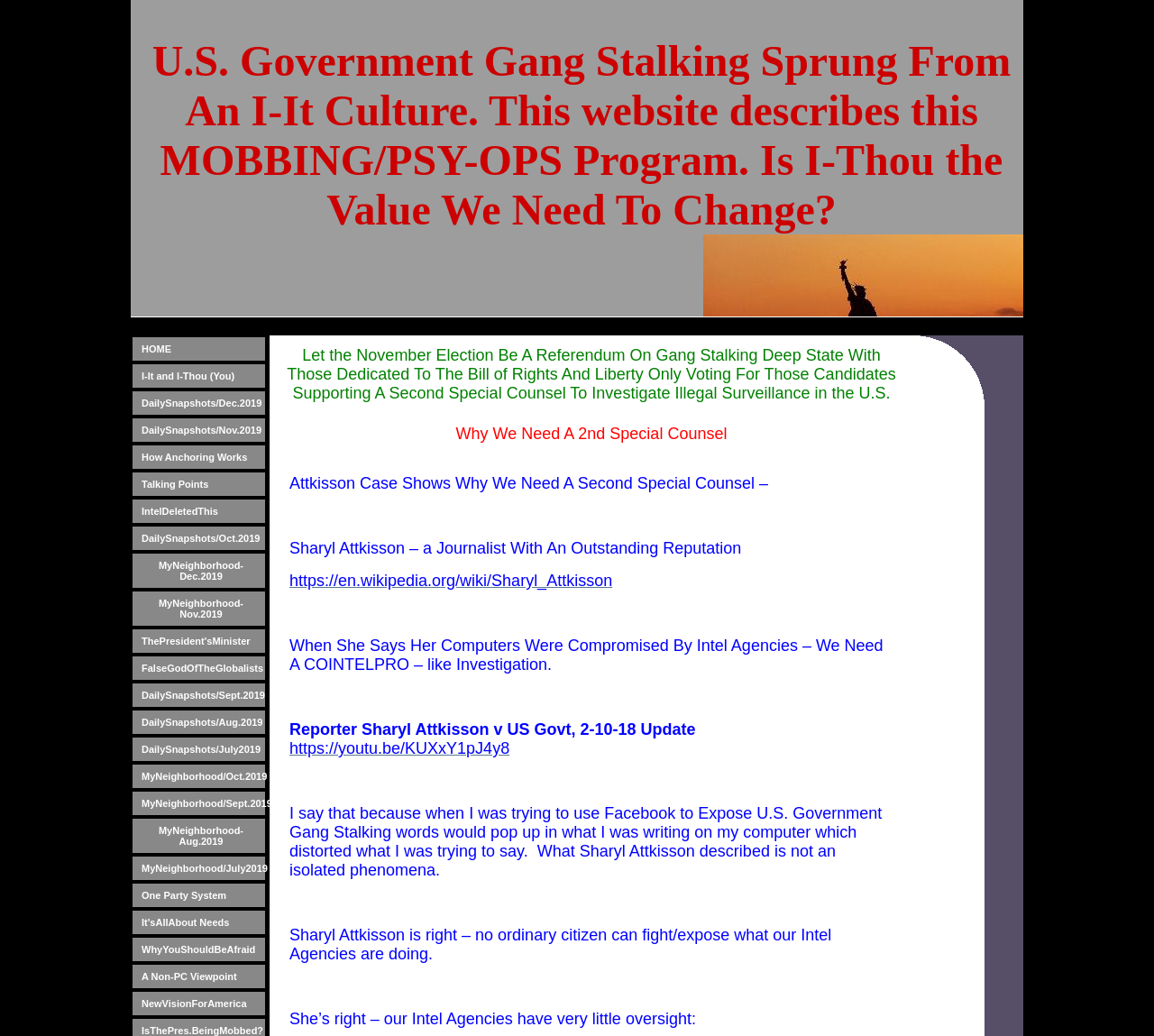Using the format (top-left x, top-left y, bottom-right x, bottom-right y), provide the bounding box coordinates for the described UI element. All values should be floating point numbers between 0 and 1: I-It and I-Thou (You)

[0.115, 0.352, 0.23, 0.374]